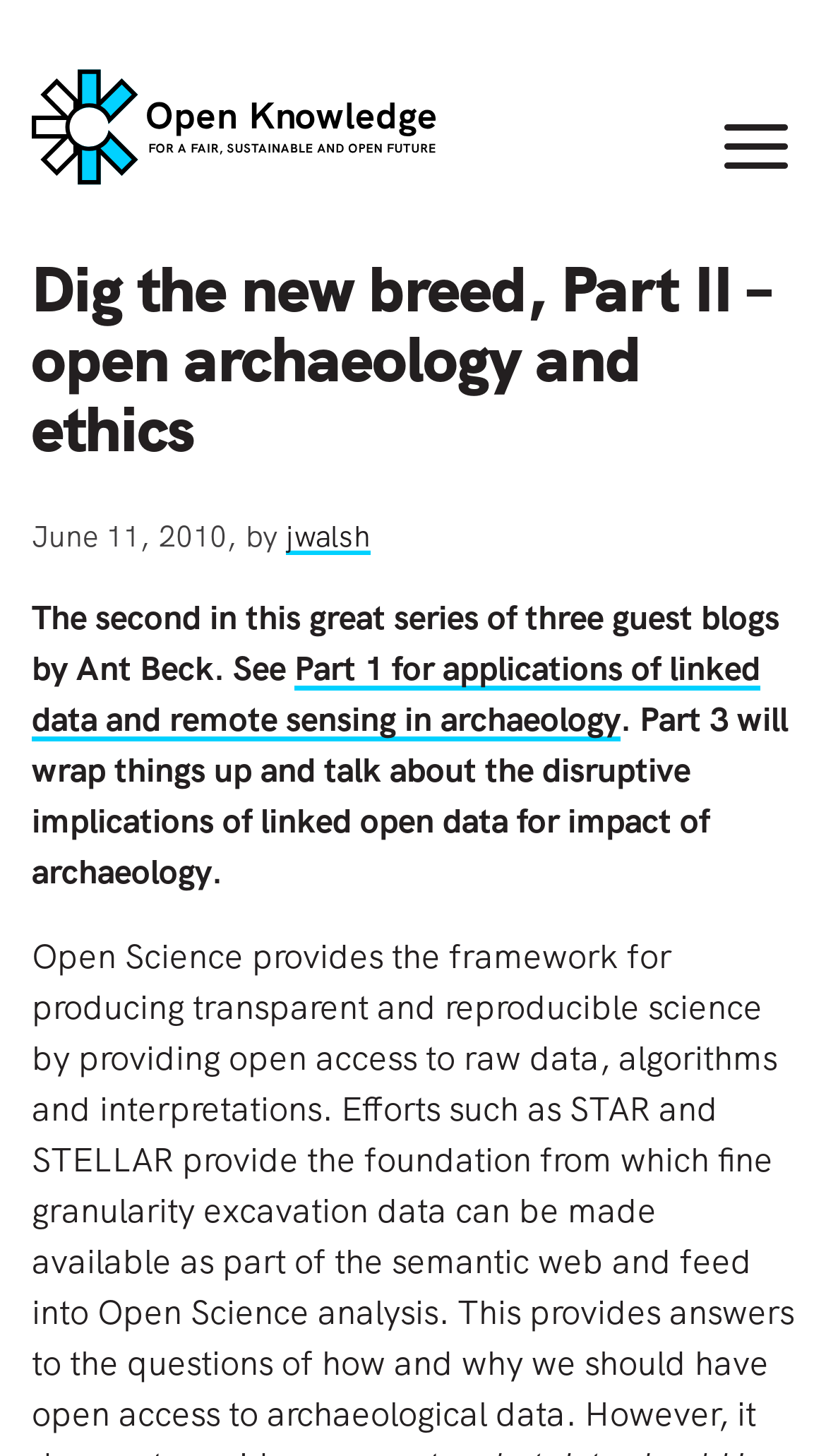From the image, can you give a detailed response to the question below:
Who is the author of this blog post?

The author of this blog post can be determined by reading the text that says 'The second in this great series of three guest blogs by Ant Beck.'